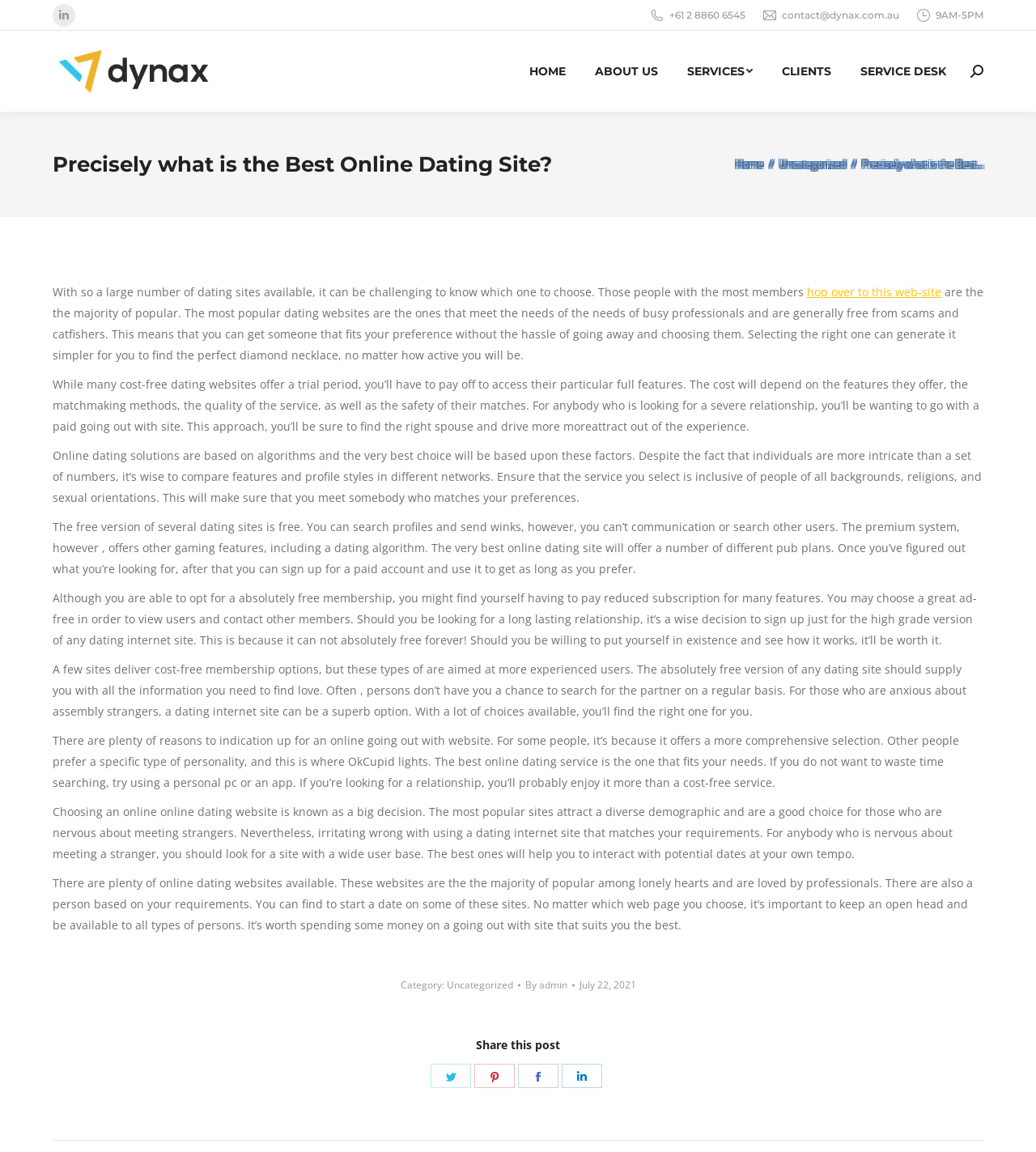Please find the bounding box coordinates (top-left x, top-left y, bottom-right x, bottom-right y) in the screenshot for the UI element described as follows: Service Desk

[0.83, 0.034, 0.913, 0.09]